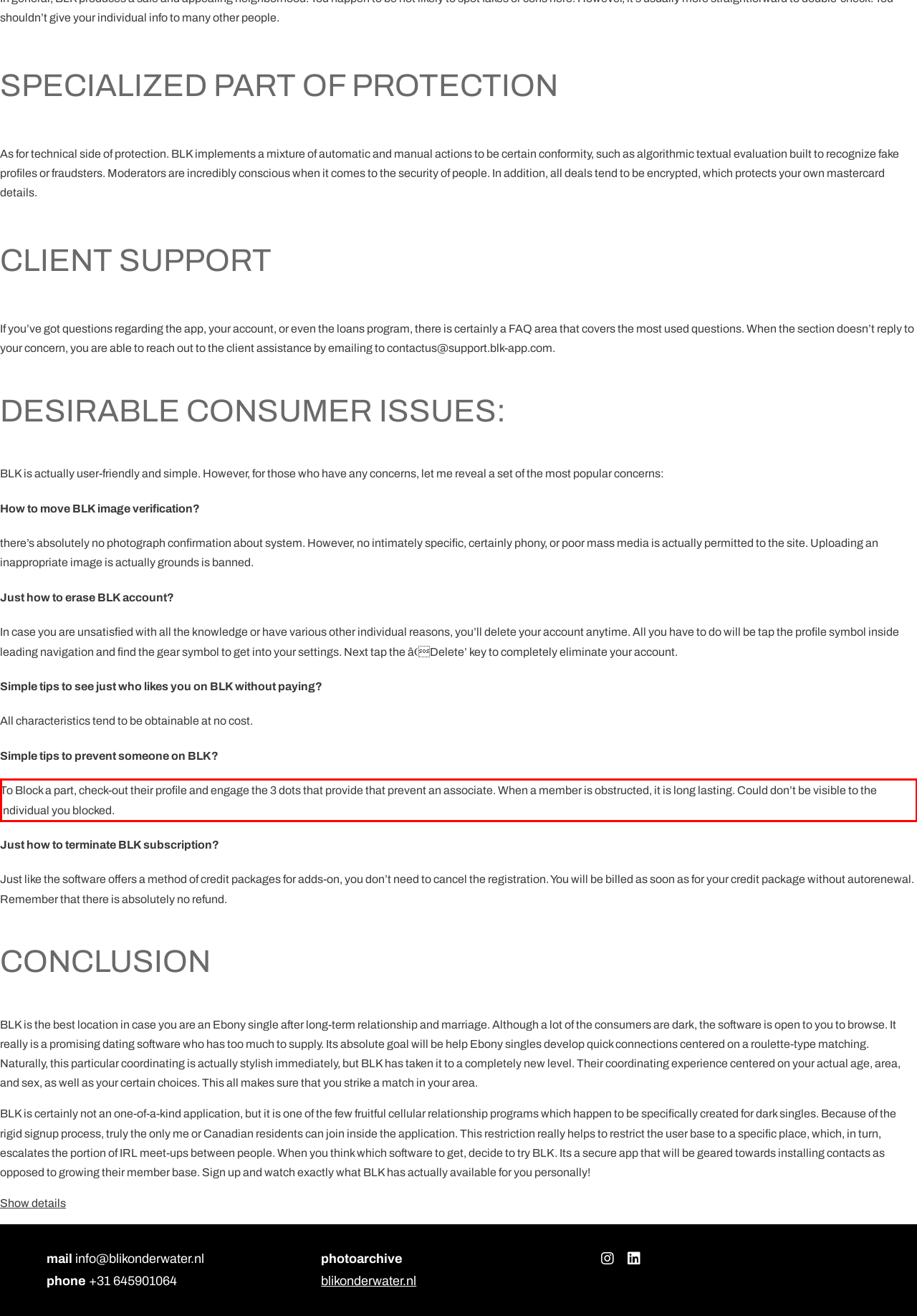Identify and extract the text within the red rectangle in the screenshot of the webpage.

To Block a part, check-out their profile and engage the 3 dots that provide that prevent an associate. When a member is obstructed, it is long lasting. Could don’t be visible to the individual you blocked.